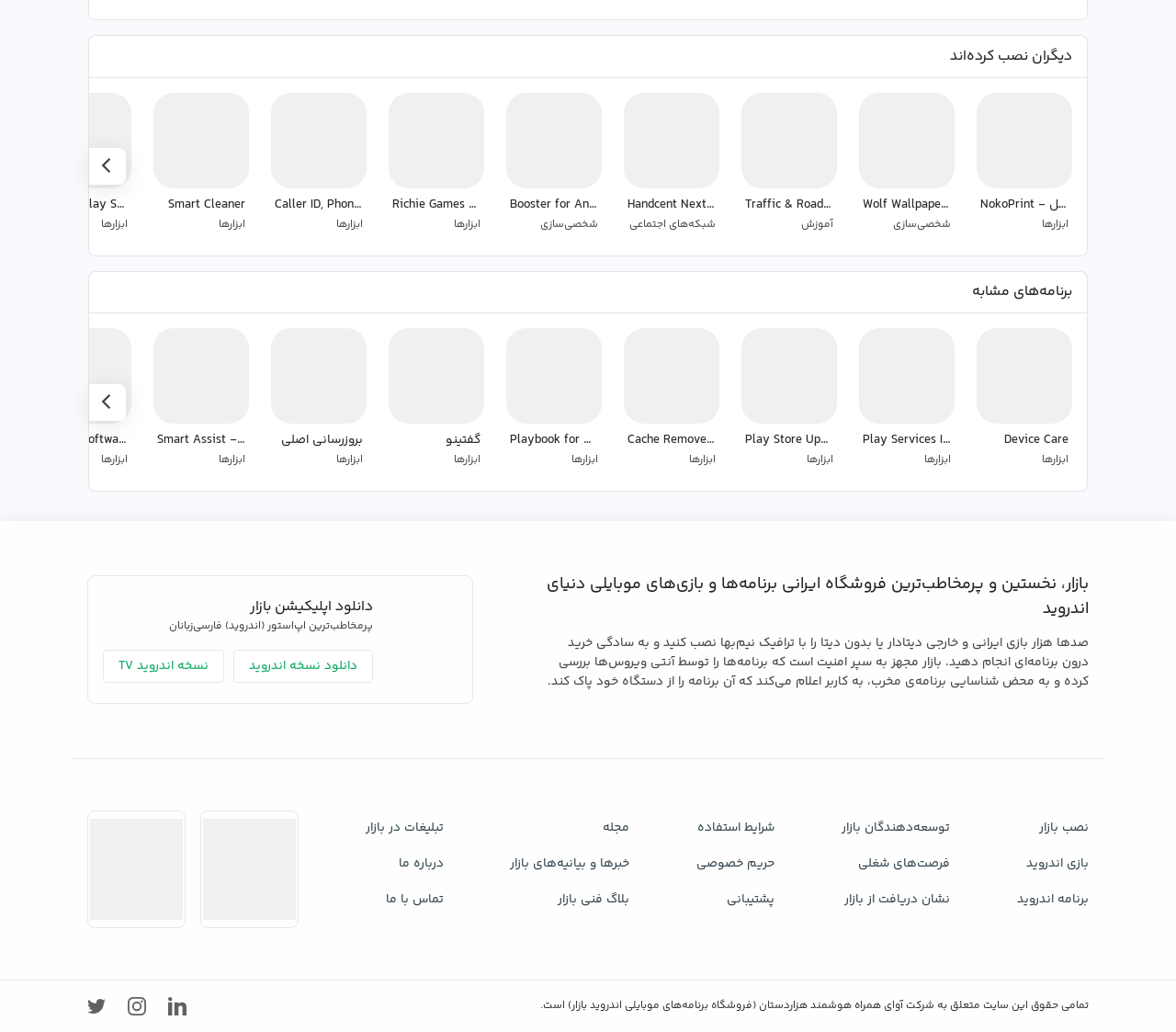Given the element description "مجله" in the screenshot, predict the bounding box coordinates of that UI element.

[0.434, 0.785, 0.535, 0.82]